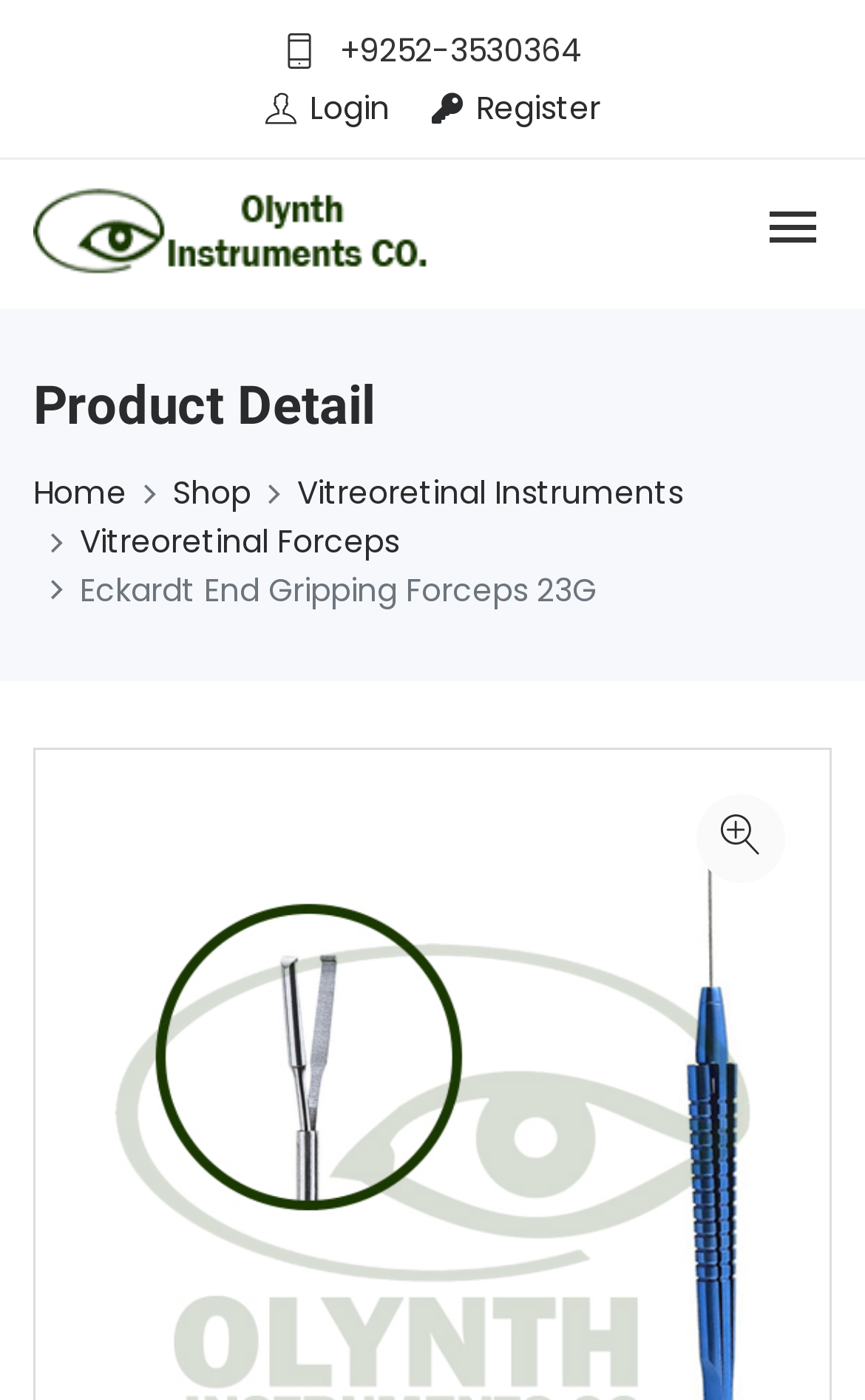Identify the bounding box coordinates of the HTML element based on this description: "Vitreoretinal Forceps".

[0.092, 0.371, 0.462, 0.402]